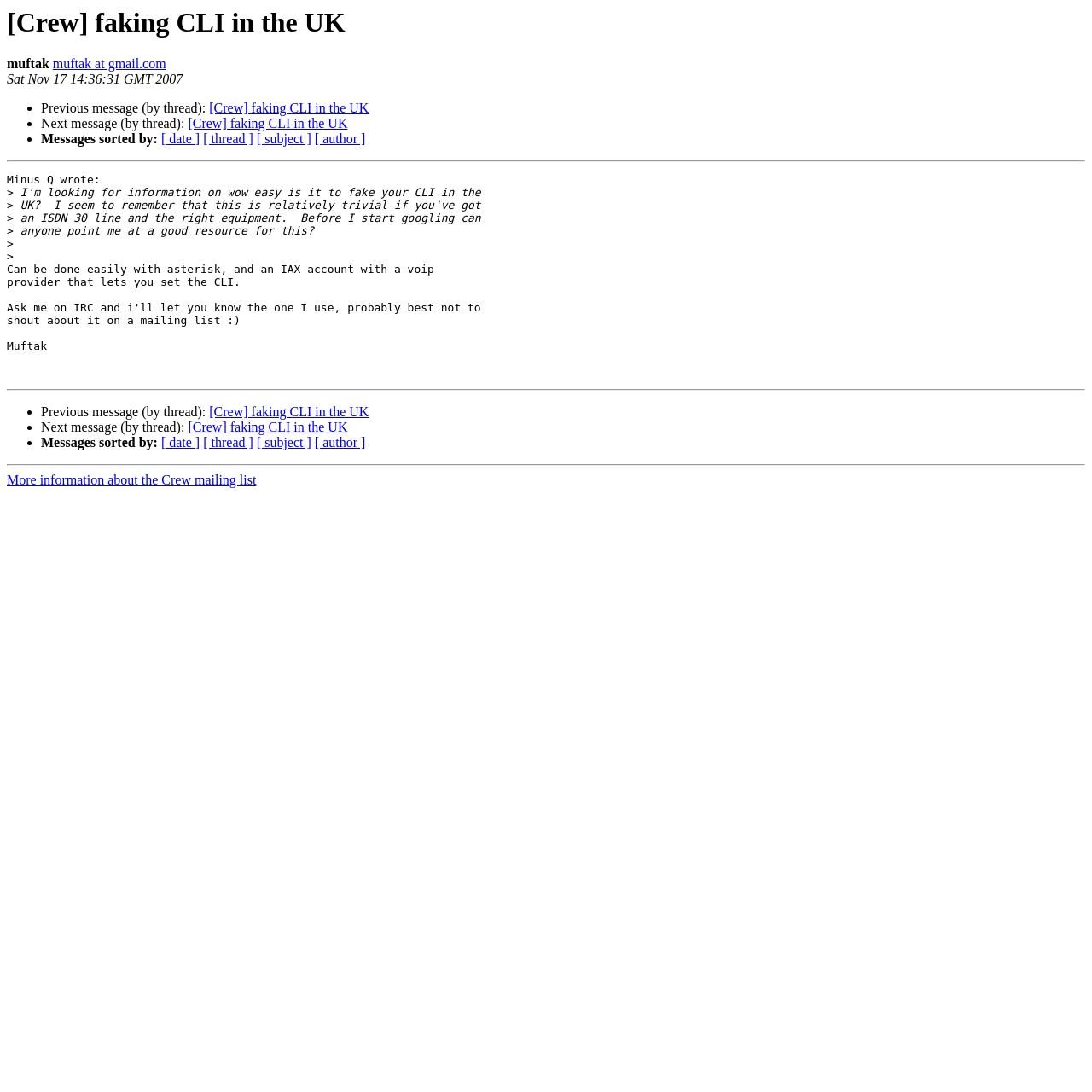How many links are there in the message?
Using the information from the image, give a concise answer in one word or a short phrase.

0